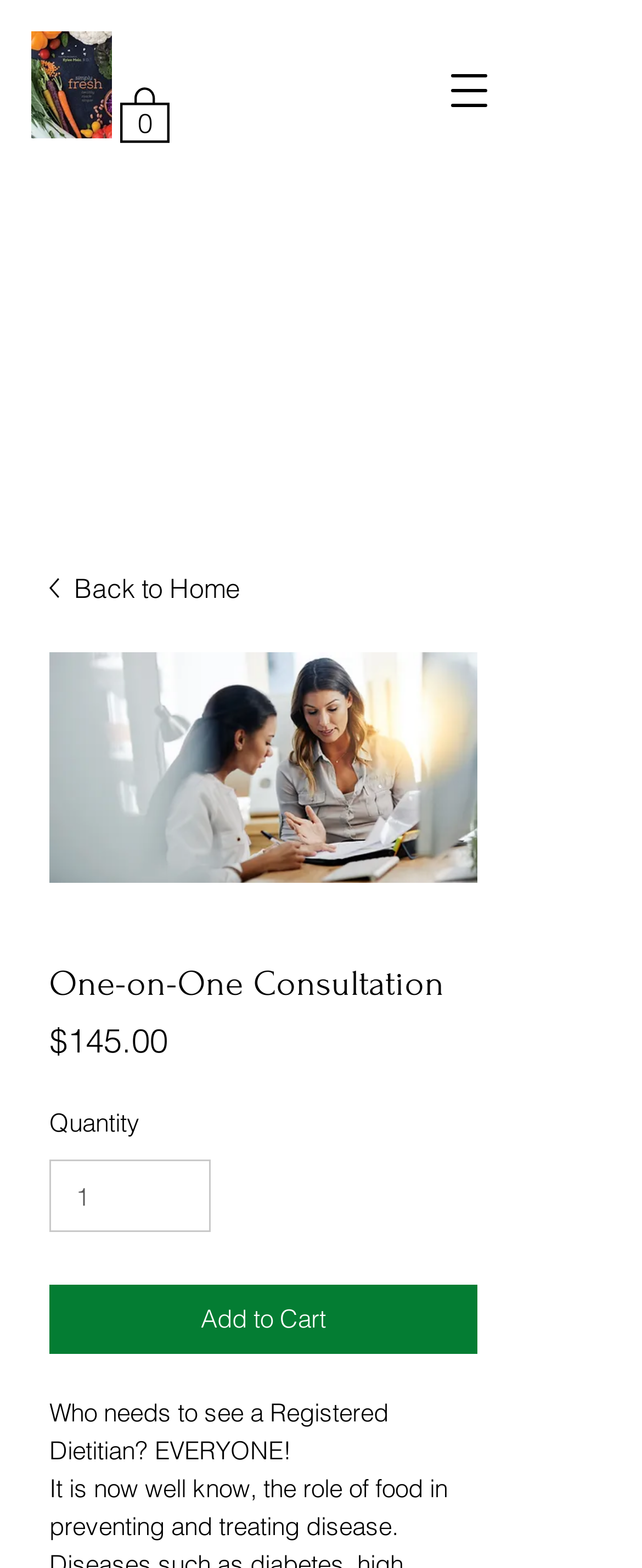What is the minimum quantity of One-on-One Consultation that can be added to the cart?
Make sure to answer the question with a detailed and comprehensive explanation.

I found the minimum quantity by looking at the spinbutton element with the label 'Quantity' and its valuemin attribute, which is 1.